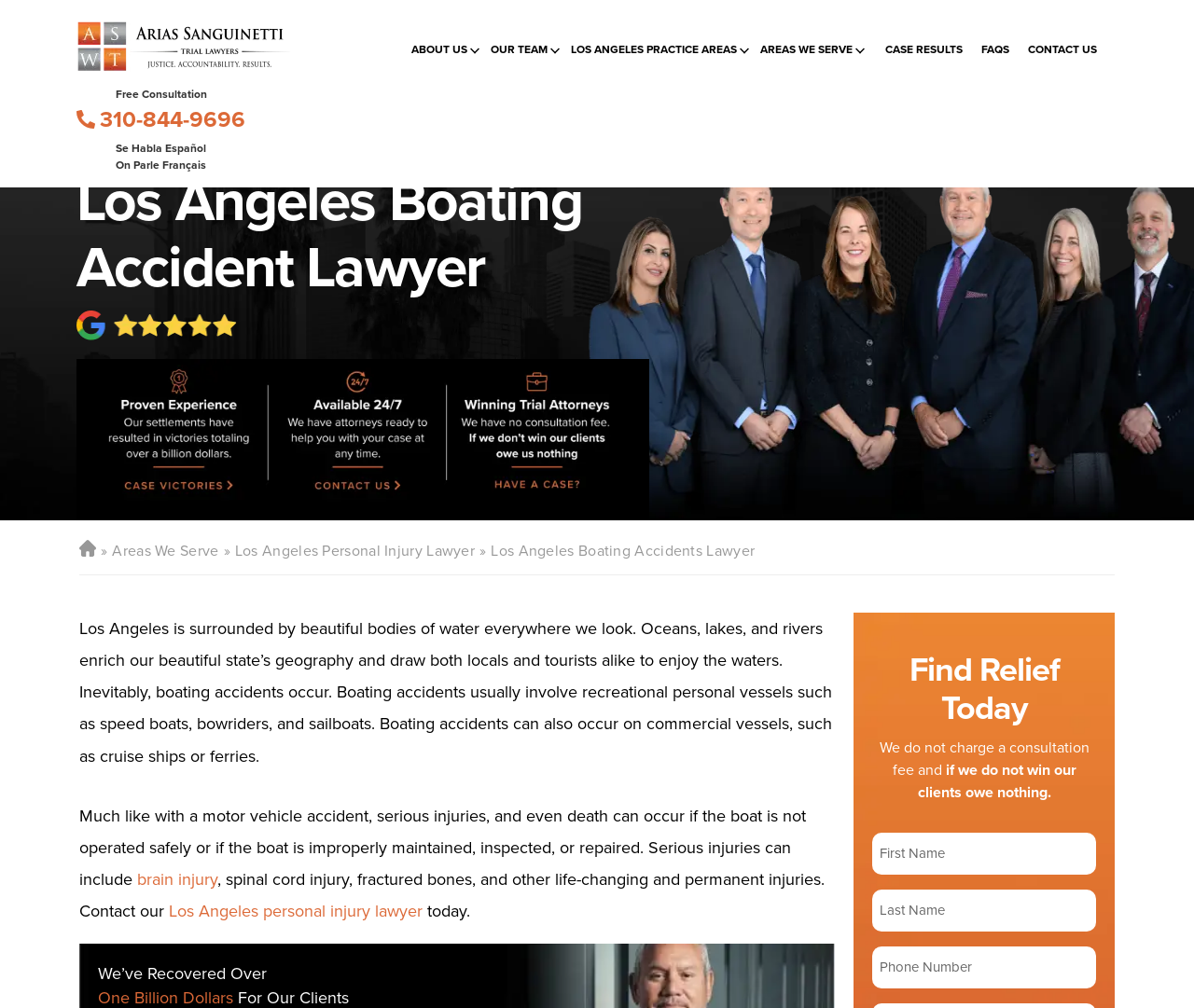Please examine the image and answer the question with a detailed explanation:
What is the consequence of a boating accident?

I found the answer by reading the text under the 'Los Angeles Boating Accidents Lawyer' section, which states that boating accidents can result in serious injuries, including brain injury and spinal cord injury, and even death.